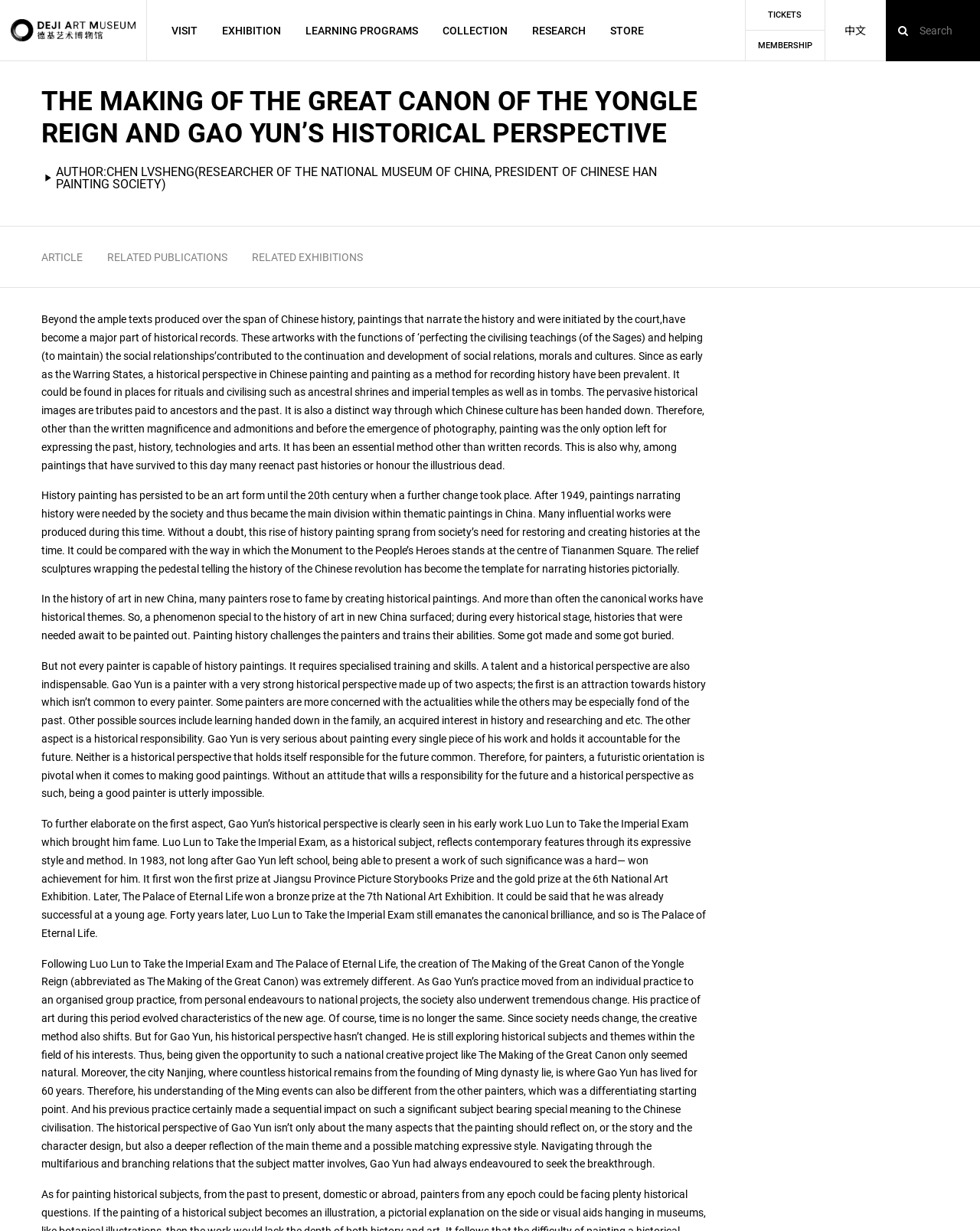Determine the coordinates of the bounding box for the clickable area needed to execute this instruction: "Search for something".

[0.904, 0.0, 1.0, 0.05]